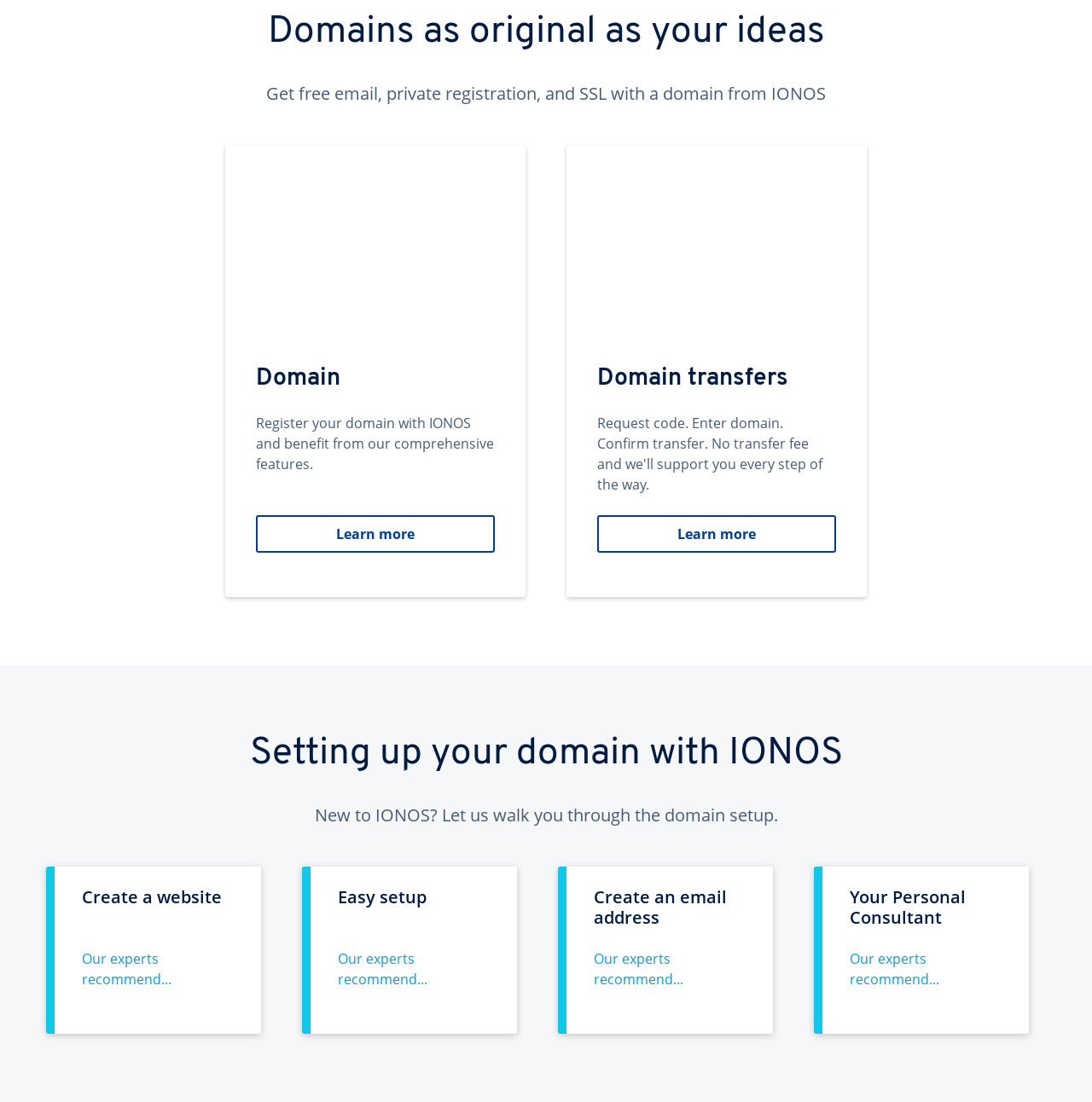What is the benefit of transferring a domain to IONOS?
Based on the image, respond with a single word or phrase.

No transfer fee